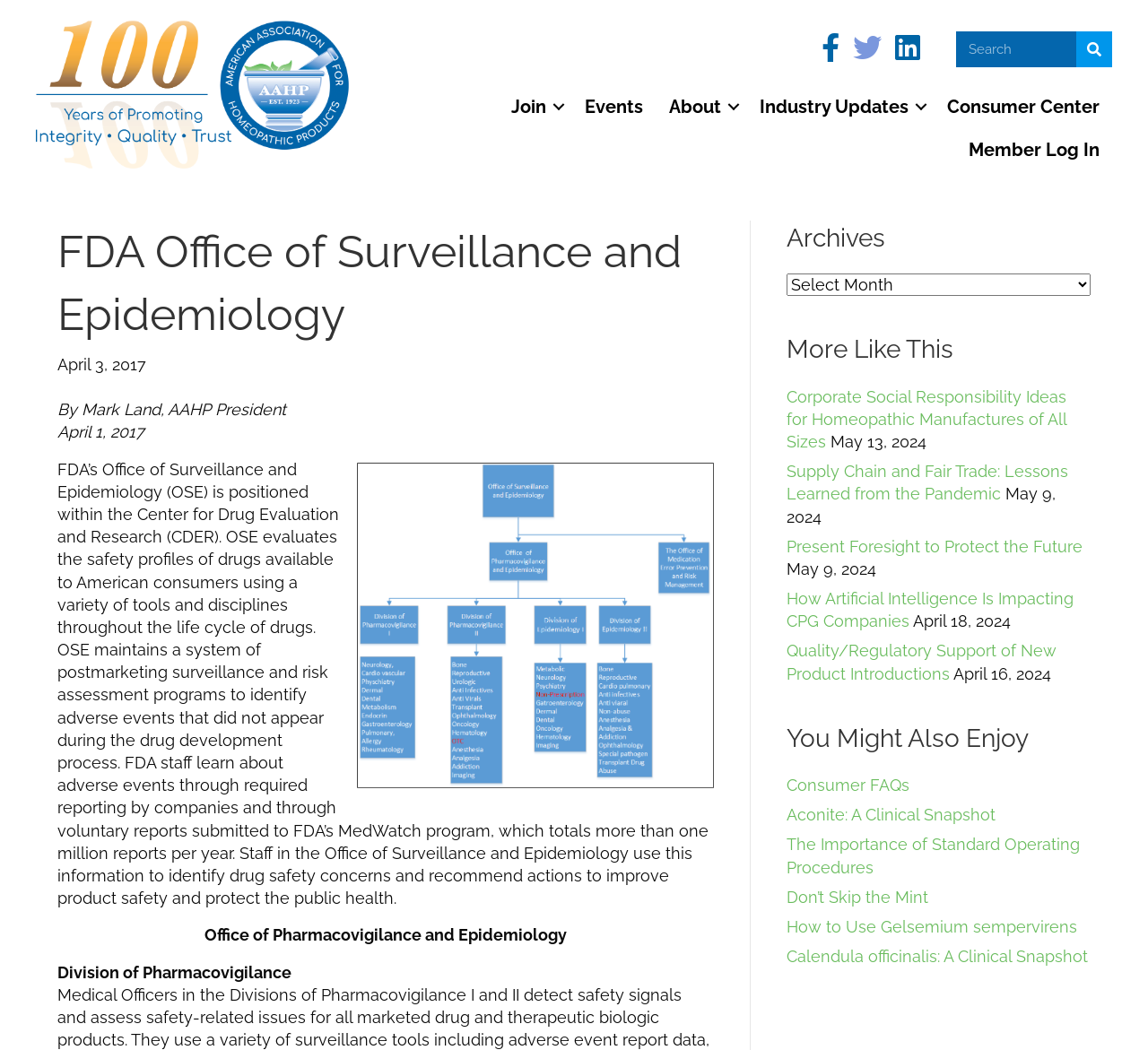What is the name of the office within CDER?
From the screenshot, provide a brief answer in one word or phrase.

OSE